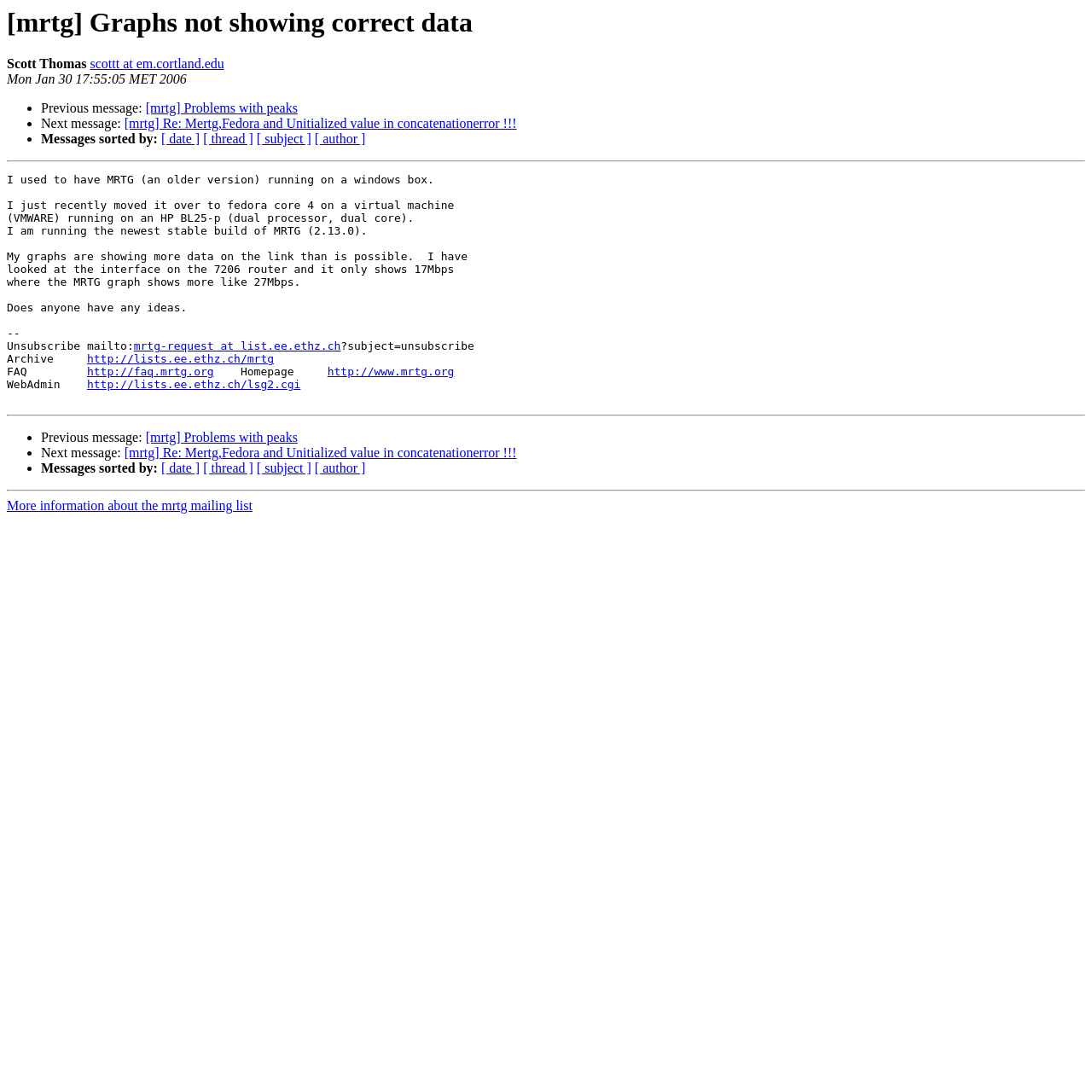Predict the bounding box of the UI element based on this description: "[ author ]".

[0.288, 0.121, 0.335, 0.134]